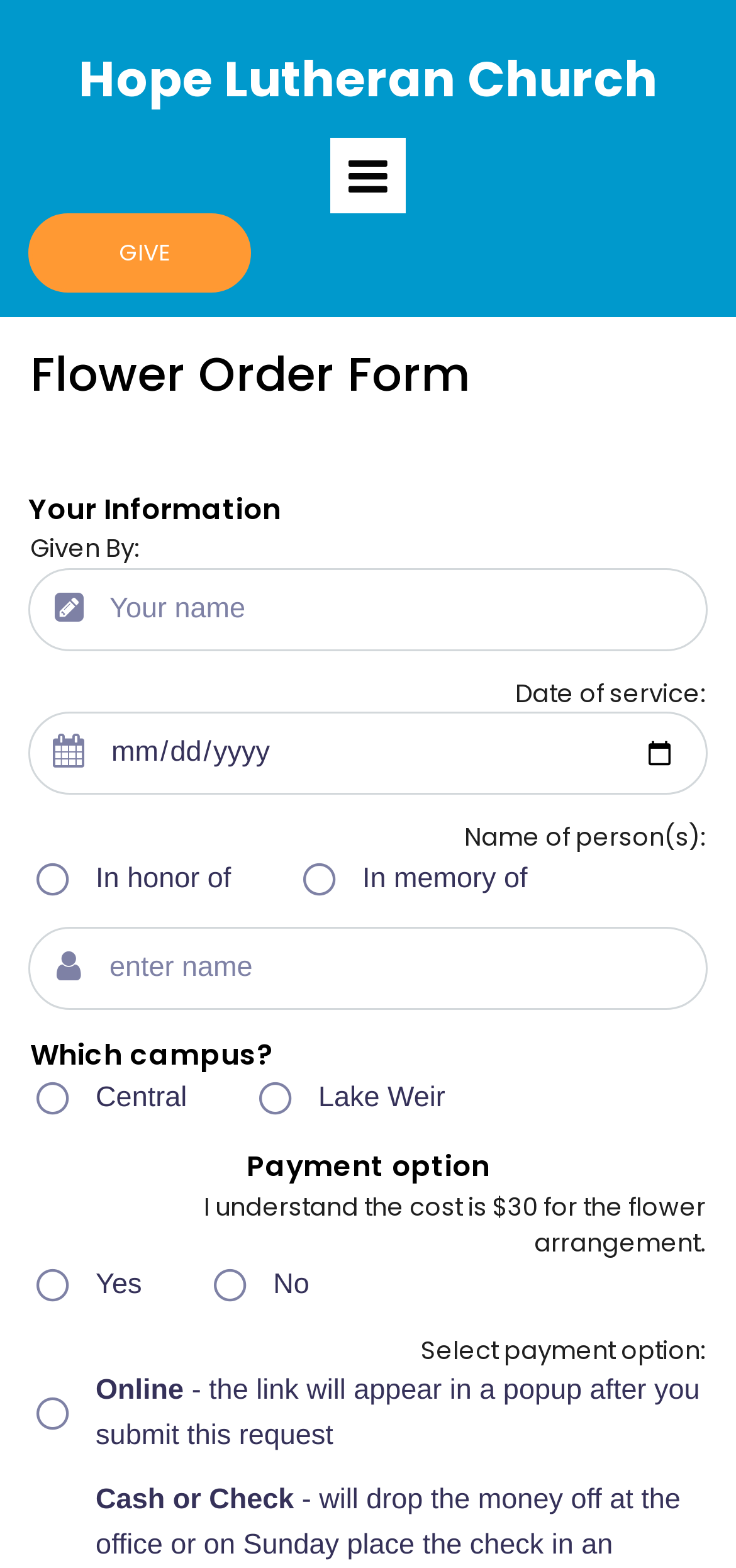How much does the flower arrangement cost? Refer to the image and provide a one-word or short phrase answer.

$30